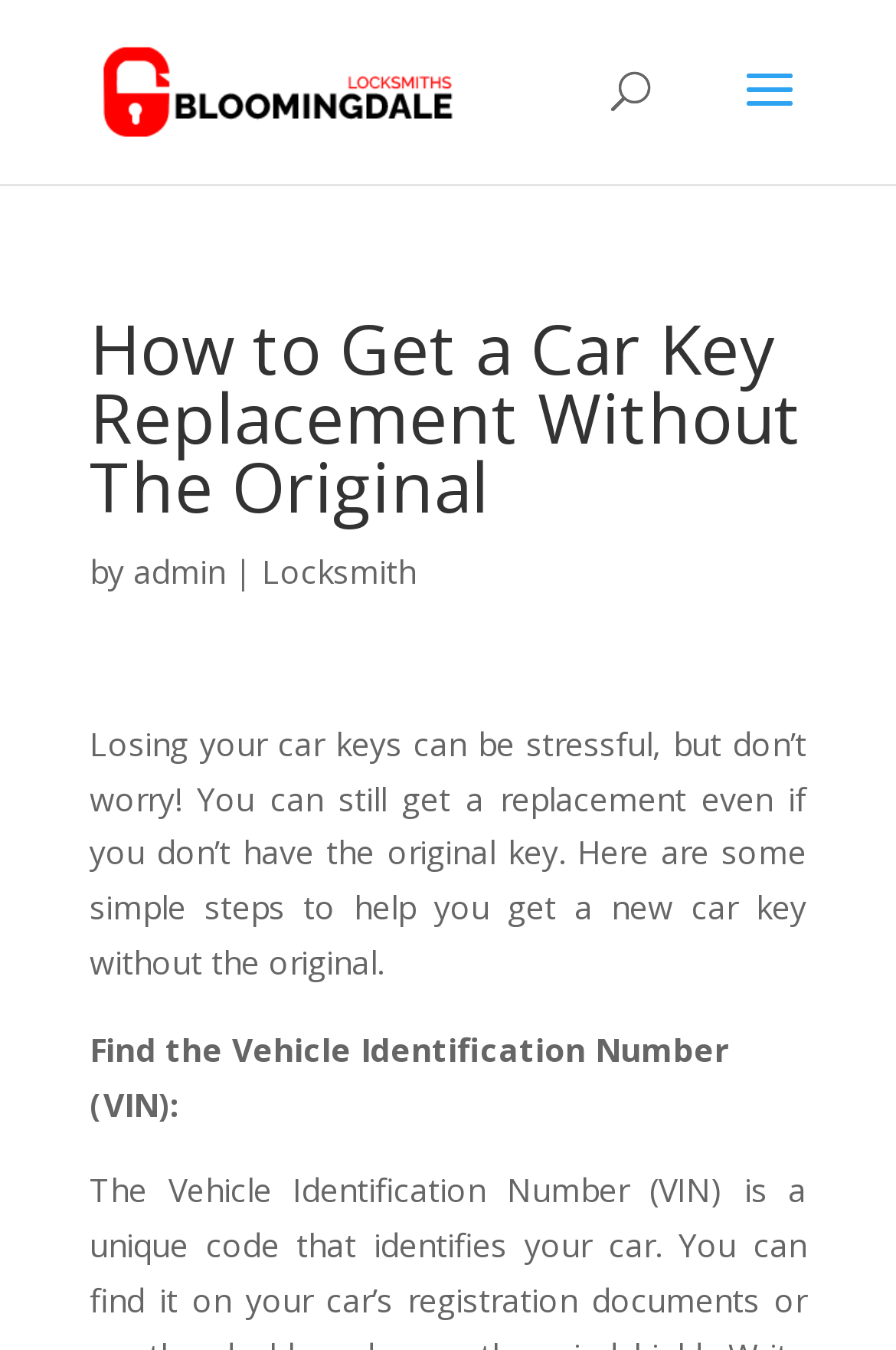Utilize the details in the image to thoroughly answer the following question: What is the author of the article?

I found a link element with the text 'admin' which is likely to be the author of the article, as it is placed next to the text 'by'.